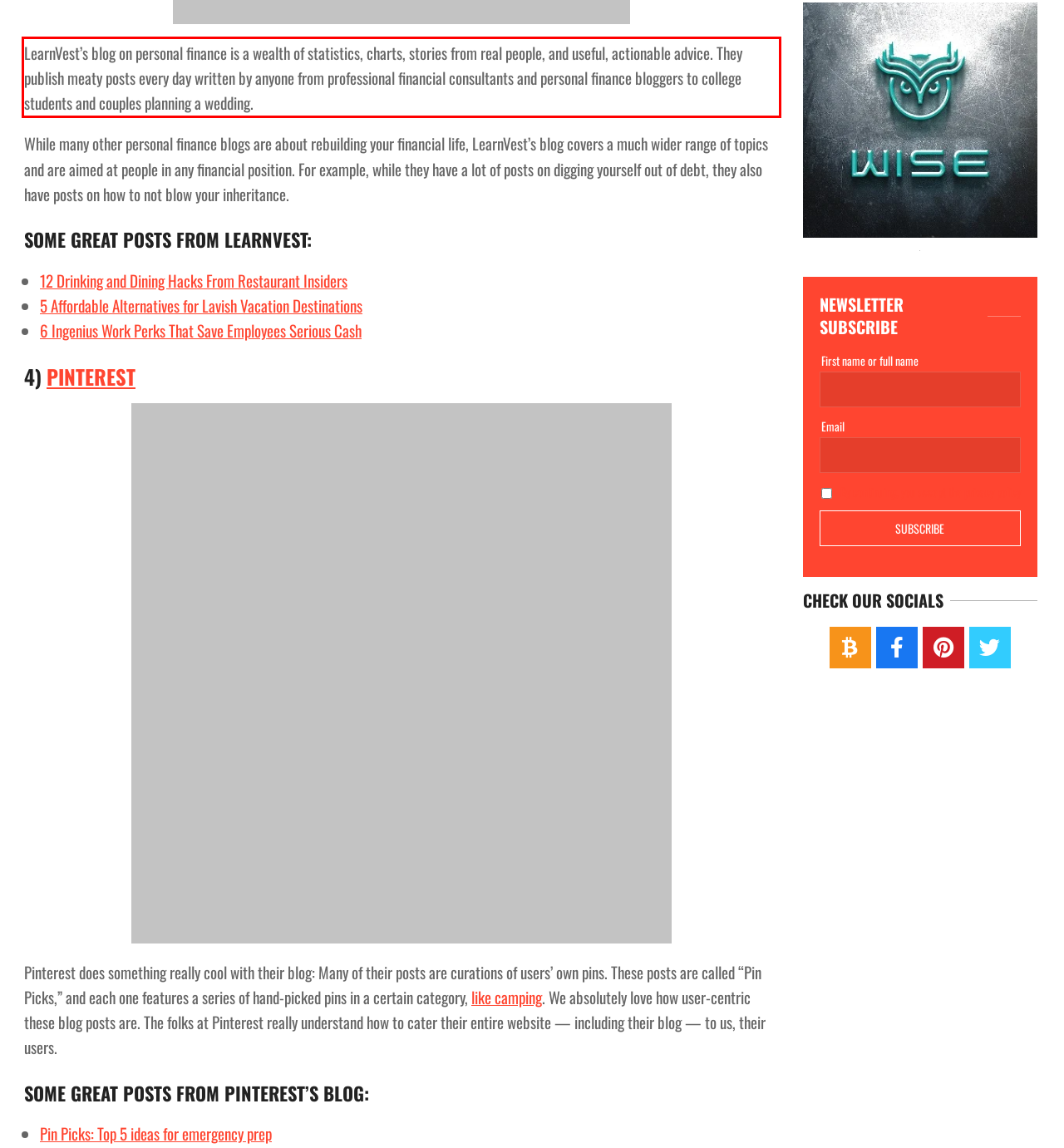You have a screenshot with a red rectangle around a UI element. Recognize and extract the text within this red bounding box using OCR.

LearnVest’s blog on personal finance is a wealth of statistics, charts, stories from real people, and useful, actionable advice. They publish meaty posts every day written by anyone from professional financial consultants and personal finance bloggers to college students and couples planning a wedding.